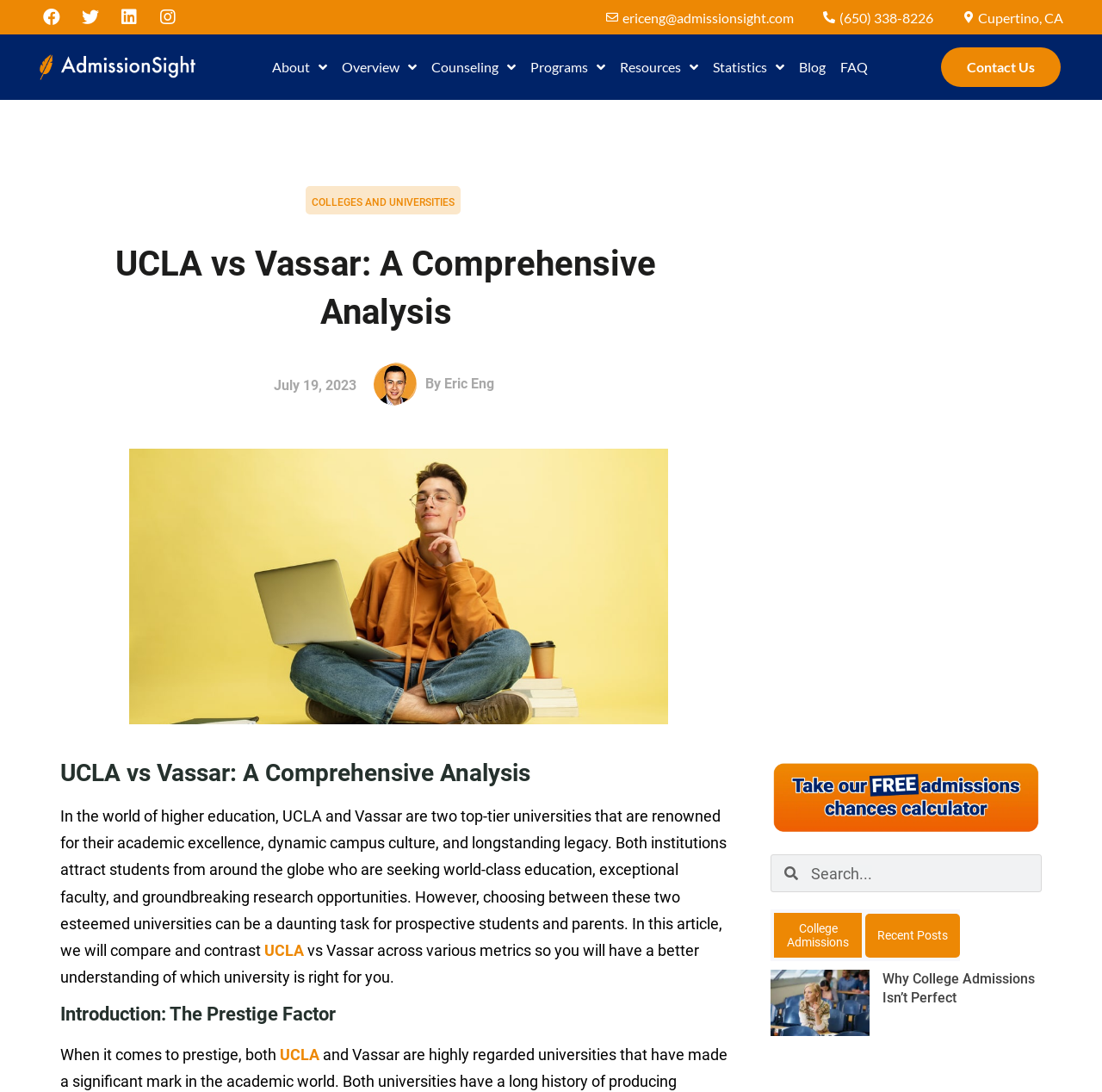Please identify the bounding box coordinates of the element on the webpage that should be clicked to follow this instruction: "Explore the DIY kit to turn black iPhone 4 into a white iPhone 4". The bounding box coordinates should be given as four float numbers between 0 and 1, formatted as [left, top, right, bottom].

None